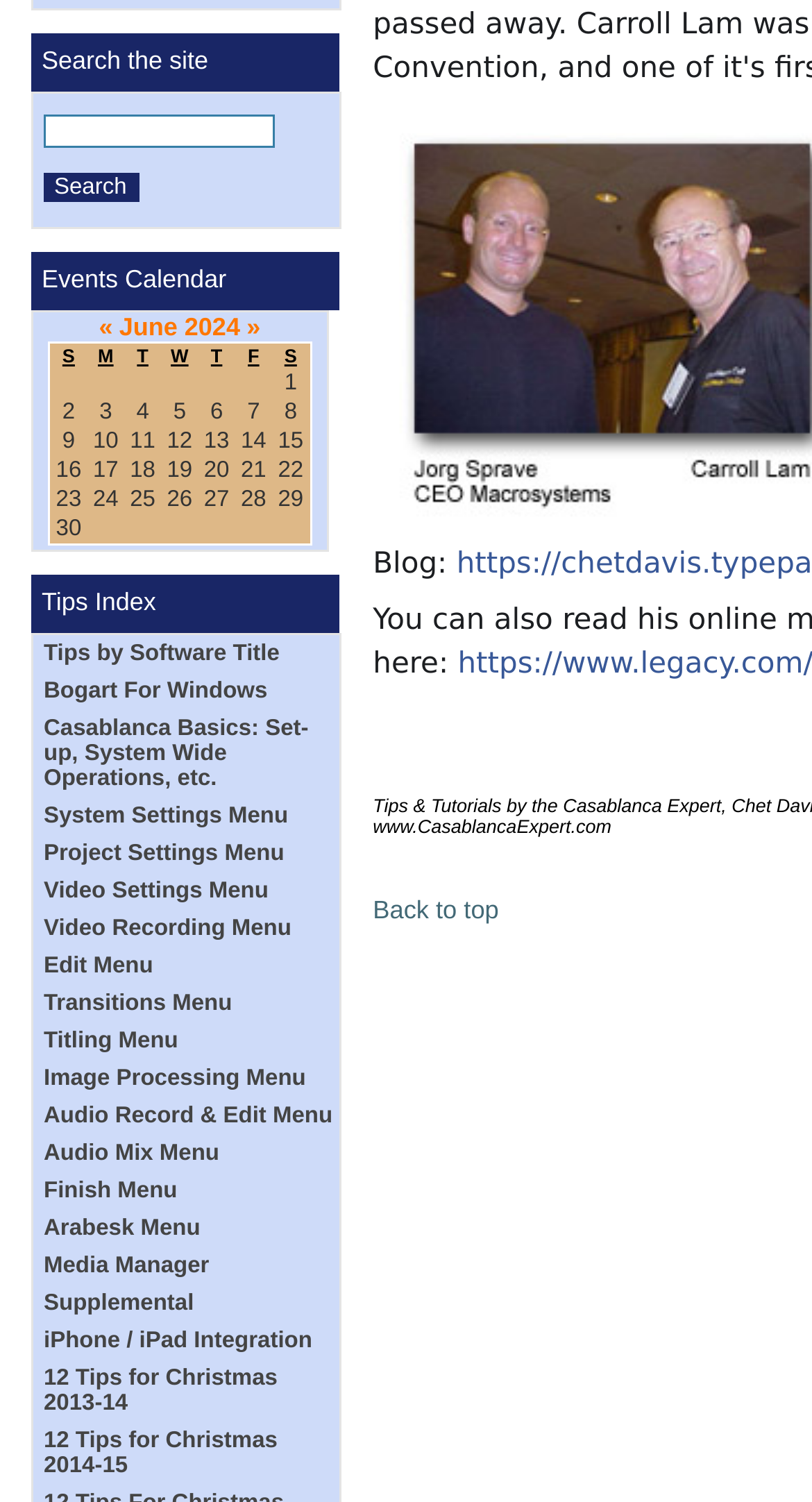Return the bounding box coordinates of the UI element that corresponds to this description: "June 2024". The coordinates must be given as four float numbers in the range of 0 and 1, [left, top, right, bottom].

[0.147, 0.208, 0.296, 0.227]